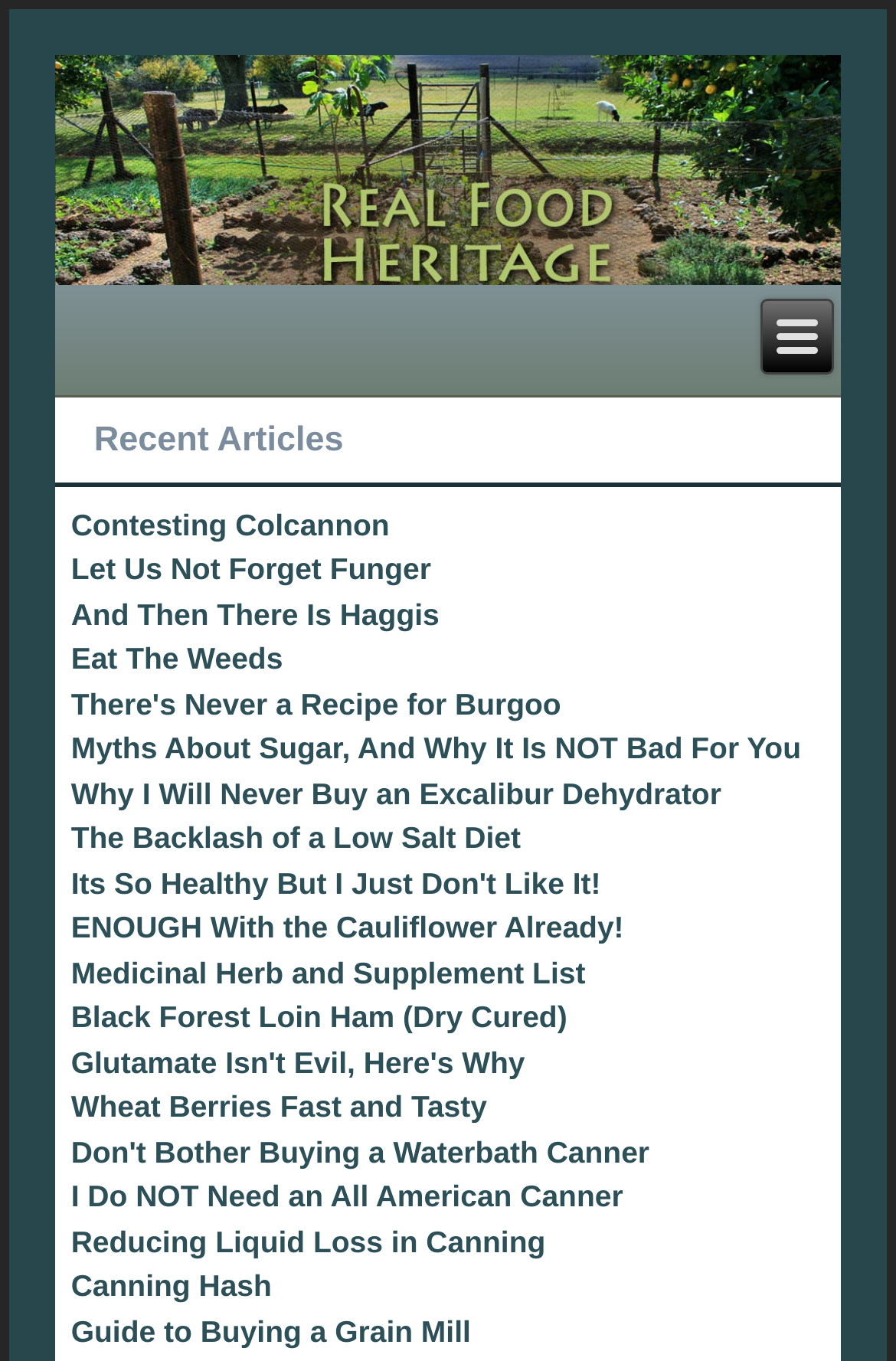Identify the bounding box coordinates of the clickable region necessary to fulfill the following instruction: "check the guide to buying a grain mill". The bounding box coordinates should be four float numbers between 0 and 1, i.e., [left, top, right, bottom].

[0.079, 0.965, 0.526, 0.991]